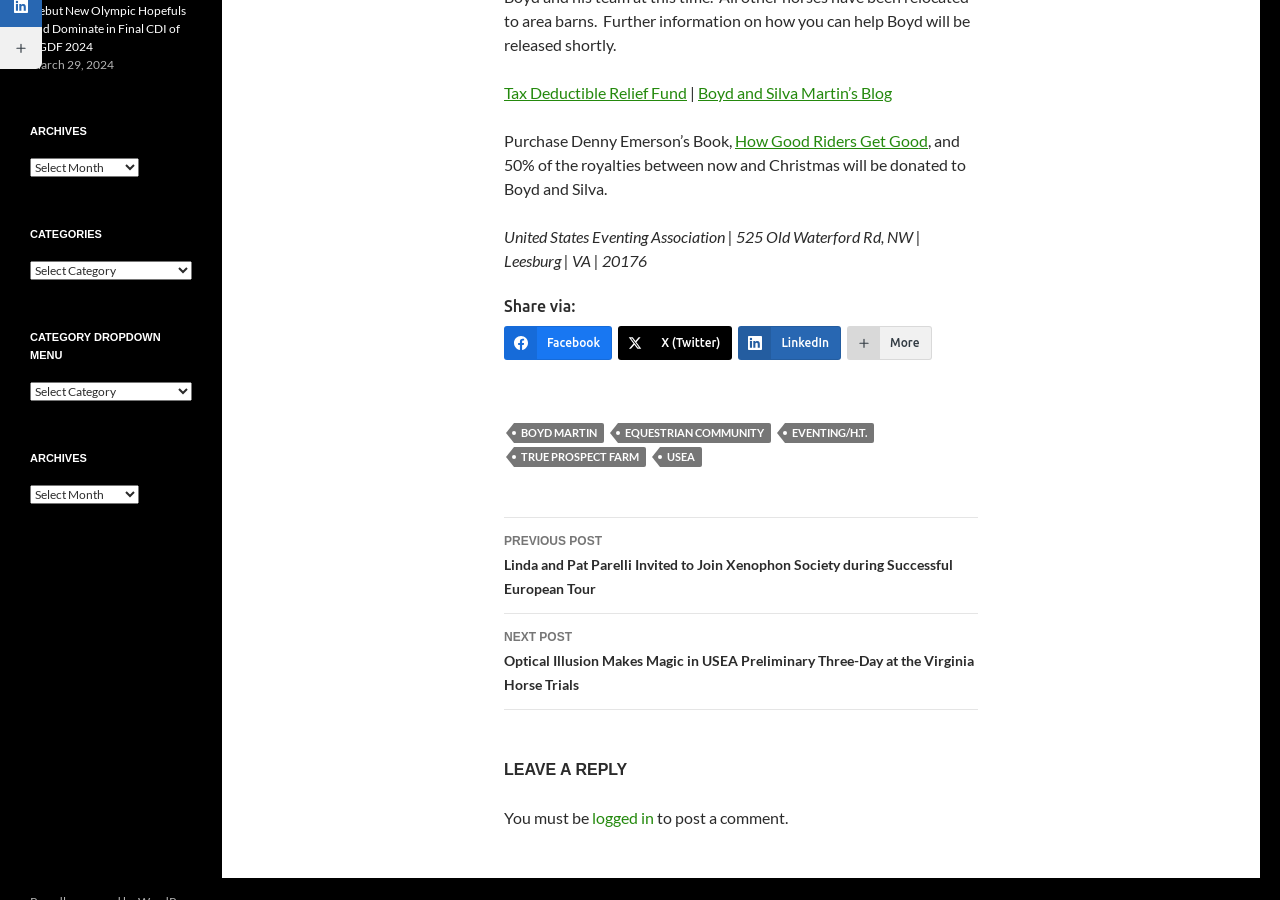Identify the bounding box for the UI element that is described as follows: "More".

[0.662, 0.362, 0.728, 0.4]